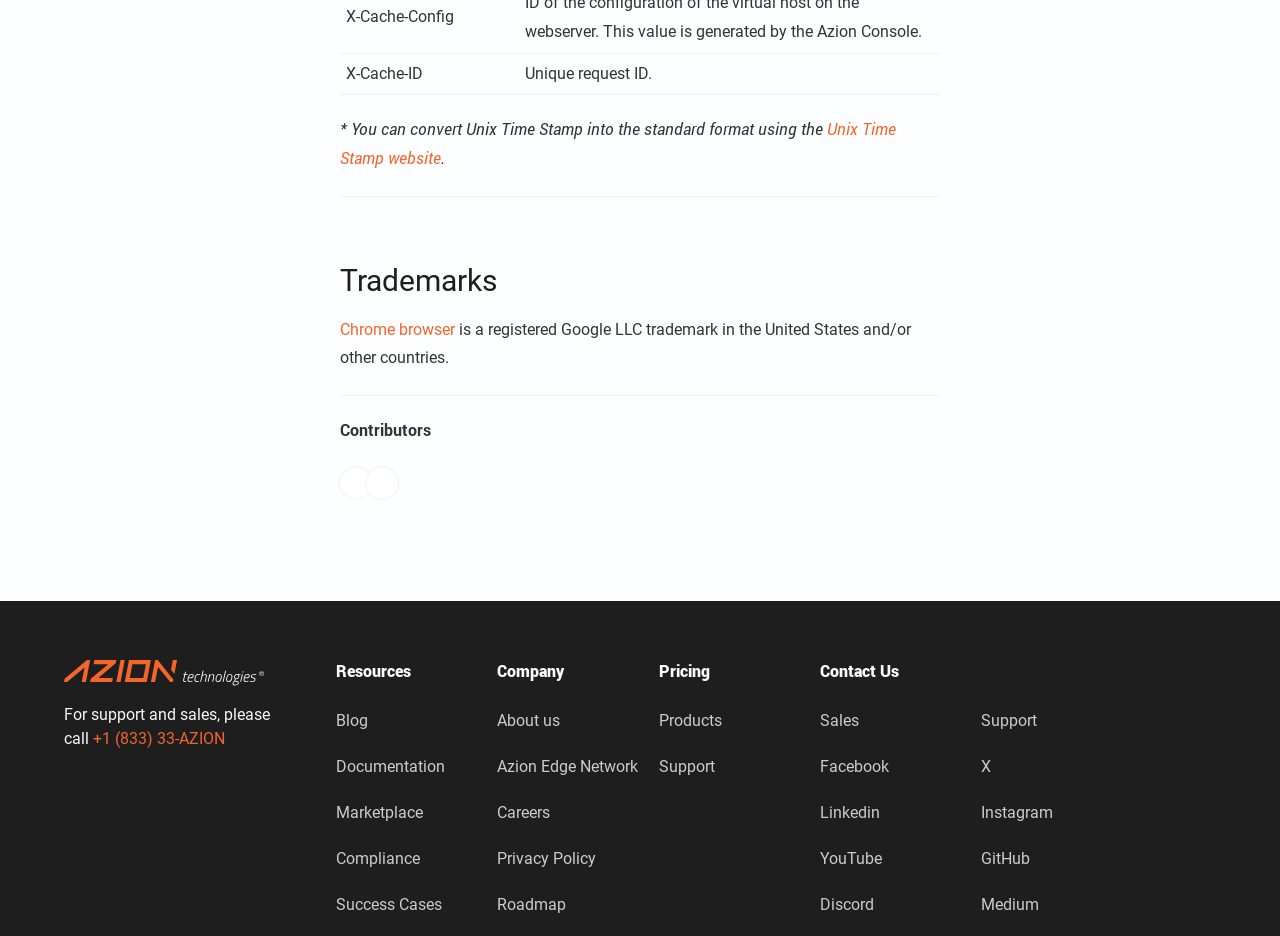How many contributors are listed?
Utilize the image to construct a detailed and well-explained answer.

I found the contributors by looking at the section titled 'Contributors'. There are two links listed under this section, 'hannah-sk' and 'gabriel-azion', which I assume are the contributors.